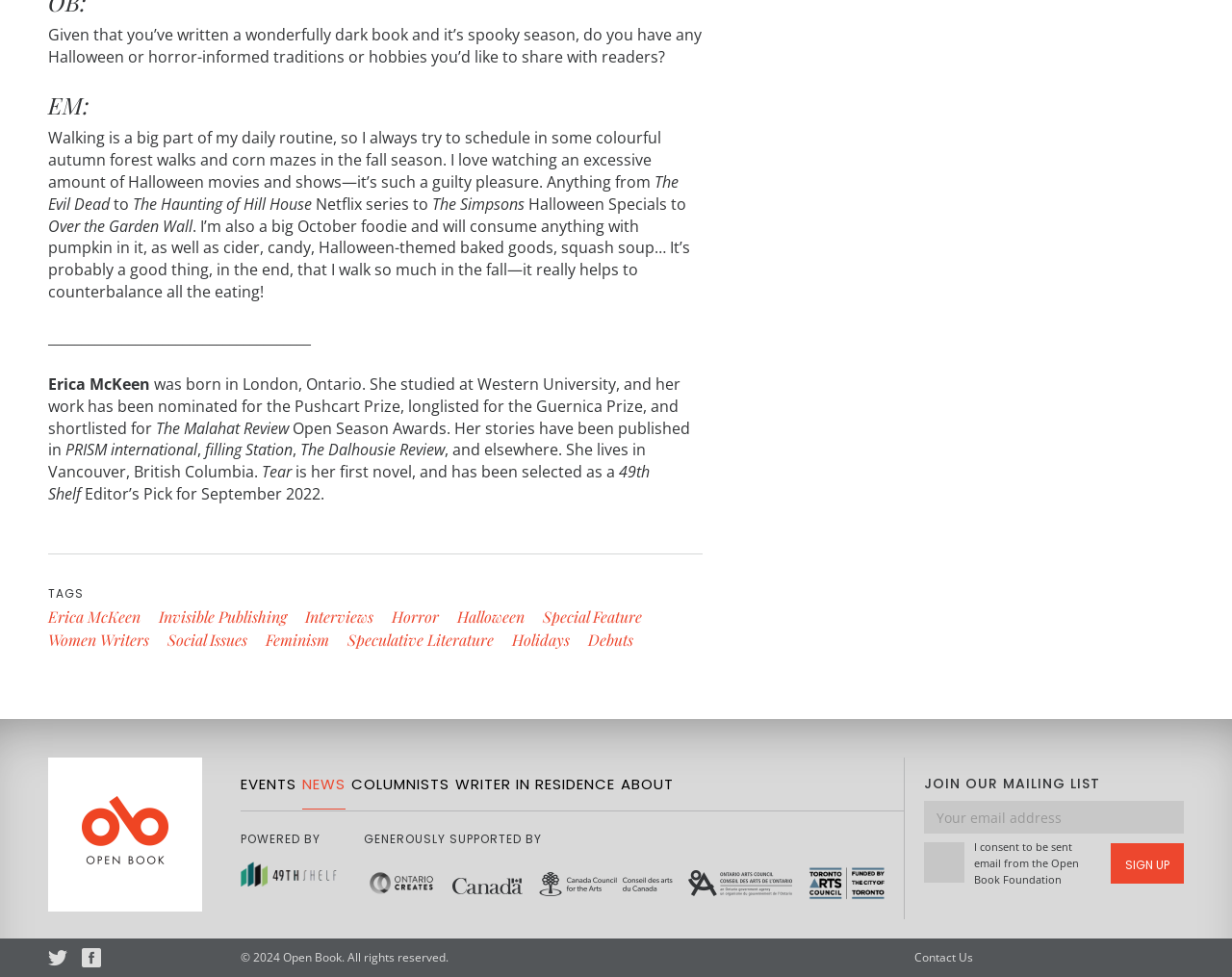What is the name of the publishing company?
Ensure your answer is thorough and detailed.

The name of the publishing company is mentioned in the footer section of the page as 'Invisible Publishing', which is a link to the company's website.